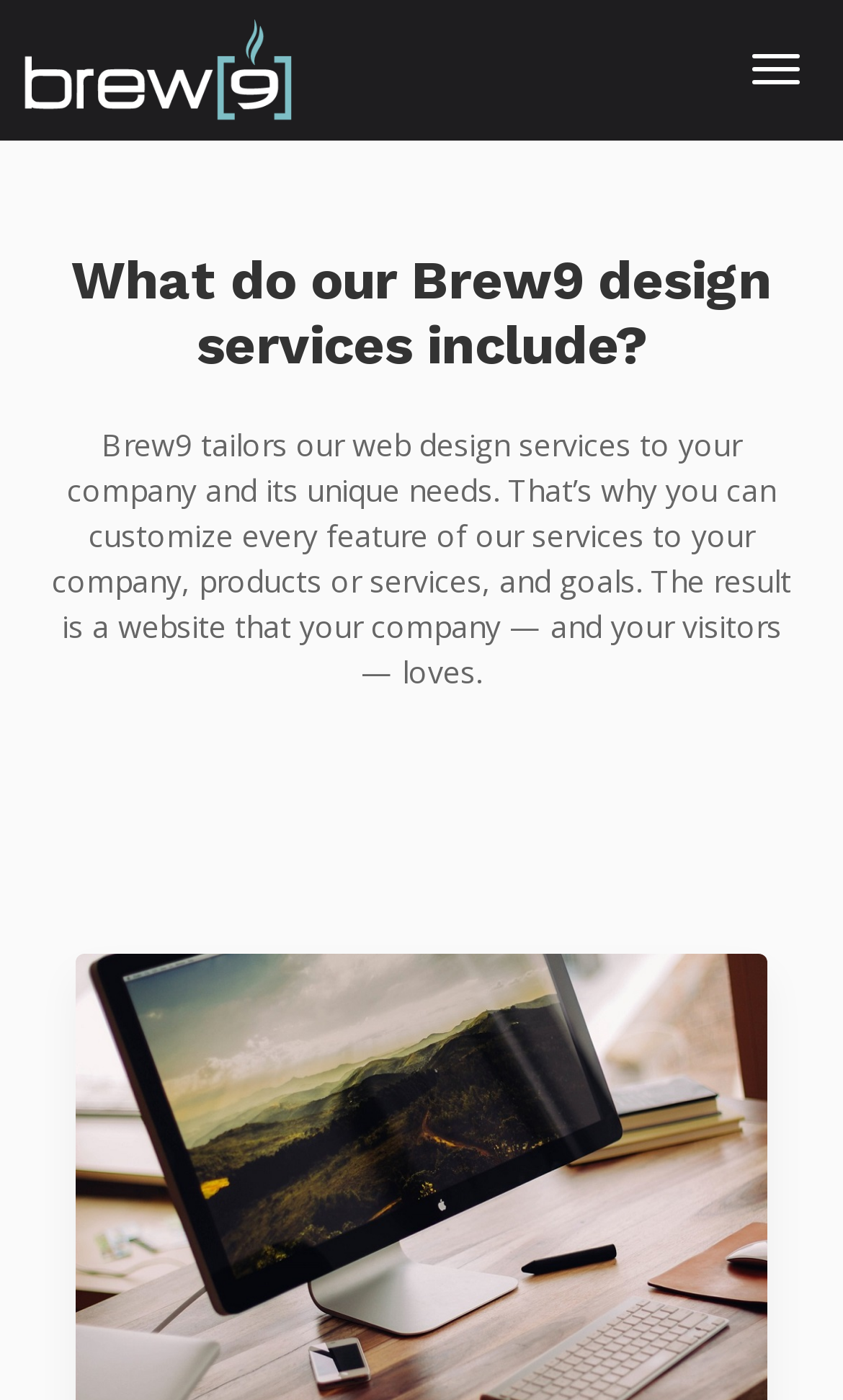Bounding box coordinates are specified in the format (top-left x, top-left y, bottom-right x, bottom-right y). All values are floating point numbers bounded between 0 and 1. Please provide the bounding box coordinate of the region this sentence describes: alt="Brew9 Media"

[0.051, 0.031, 0.35, 0.065]